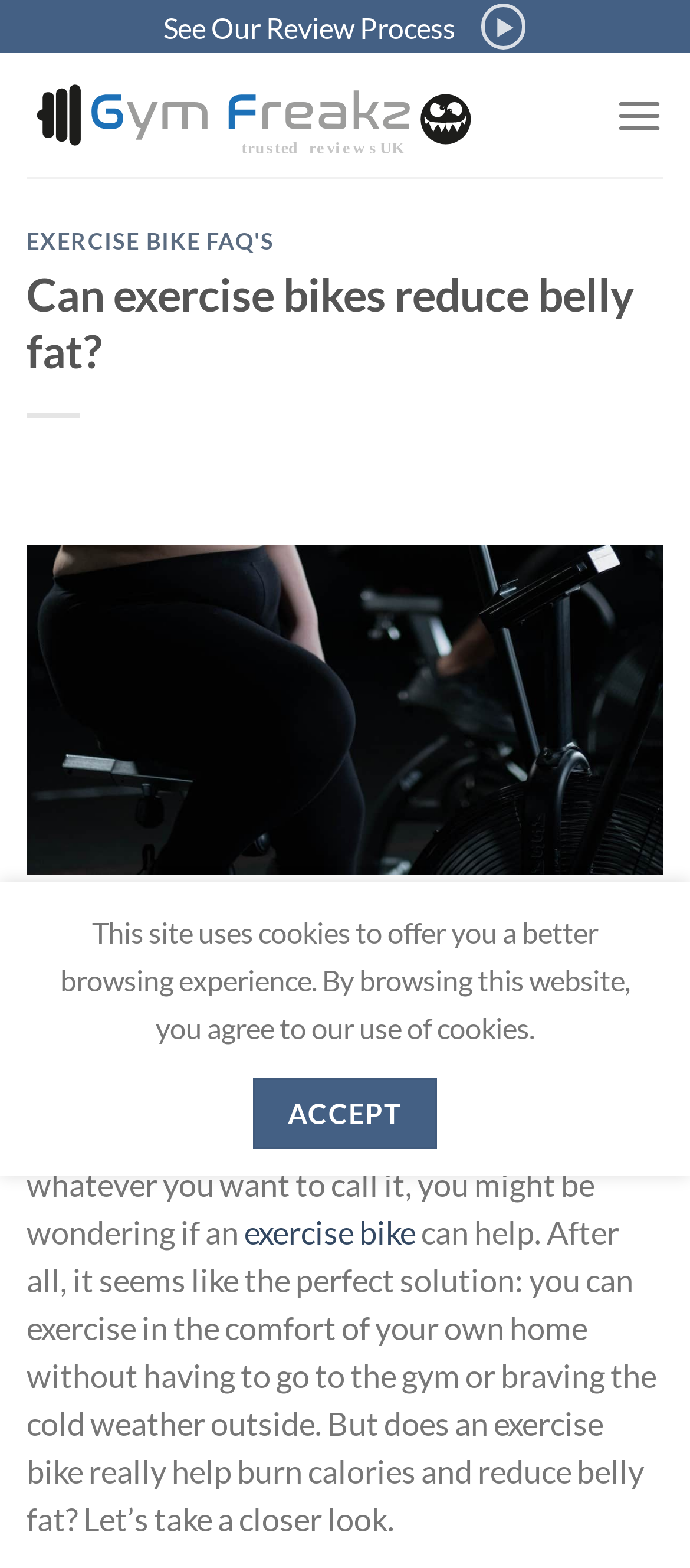What is the name of the website?
With the help of the image, please provide a detailed response to the question.

The name of the website can be found in the top-left corner of the webpage, where the logo 'GymFreakz' is displayed.